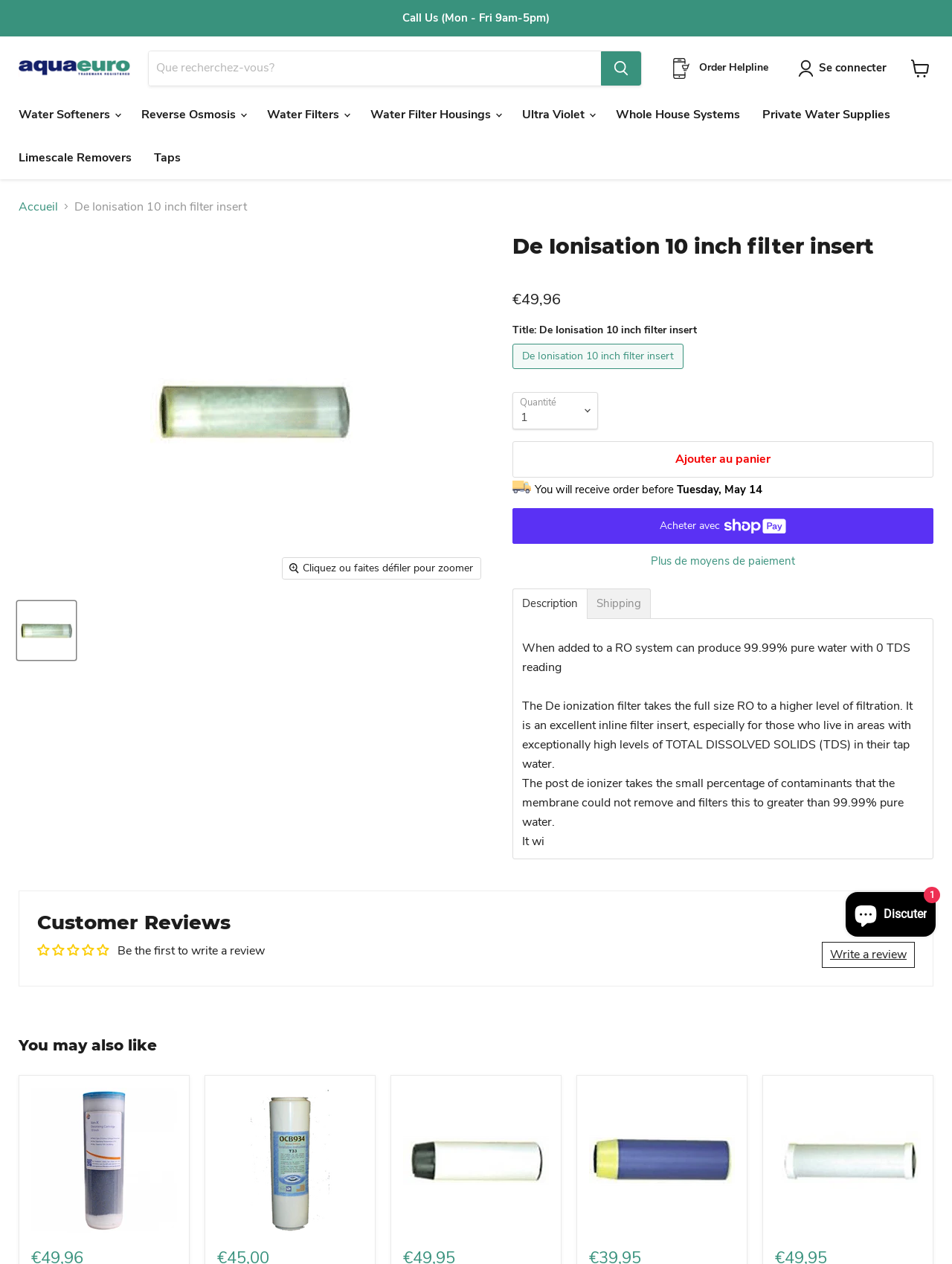Identify the bounding box coordinates of the element that should be clicked to fulfill this task: "Add to cart". The coordinates should be provided as four float numbers between 0 and 1, i.e., [left, top, right, bottom].

[0.538, 0.349, 0.98, 0.378]